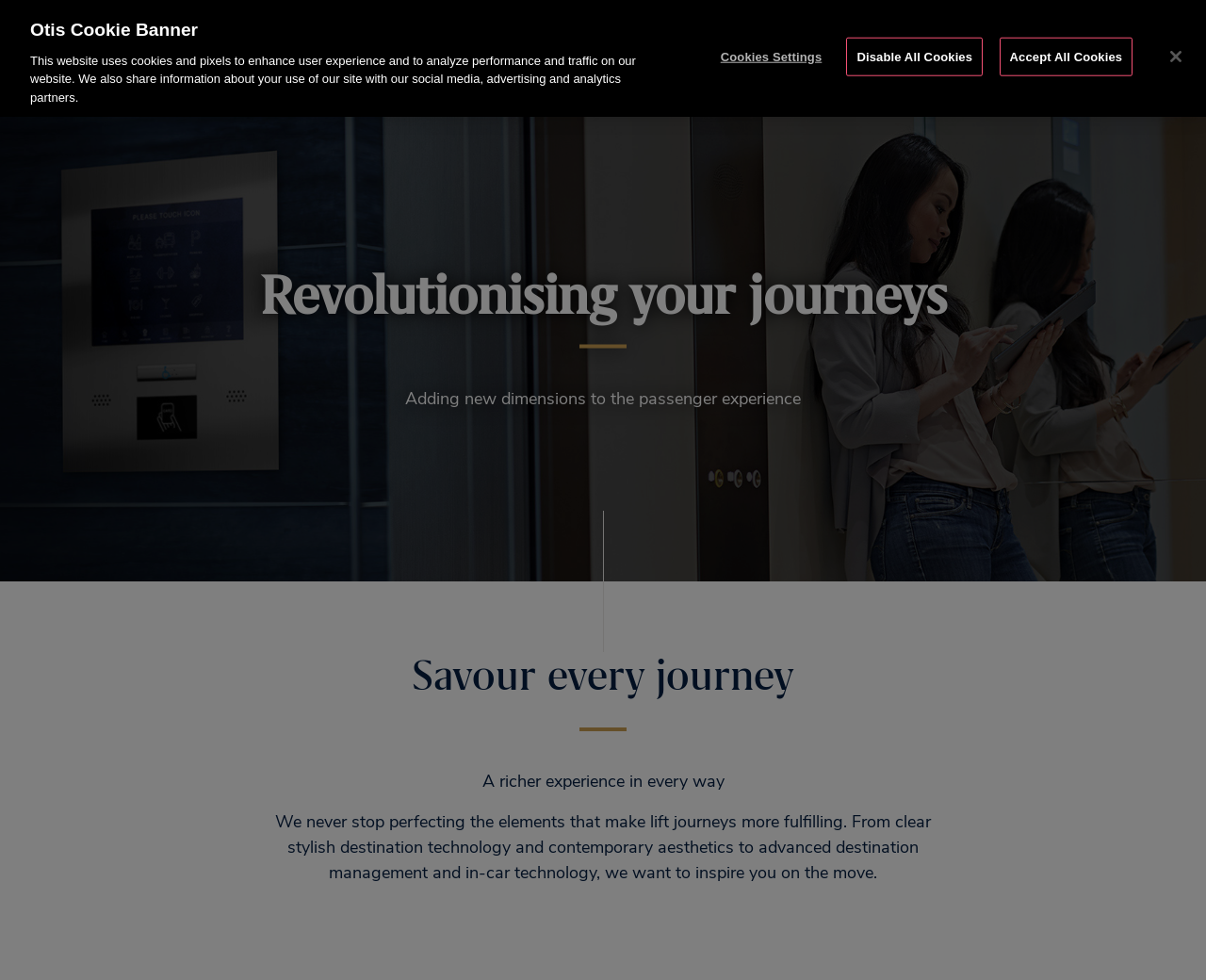Specify the bounding box coordinates of the region I need to click to perform the following instruction: "Click the OTISLINE phone number". The coordinates must be four float numbers in the range of 0 to 1, i.e., [left, top, right, bottom].

[0.566, 0.032, 0.673, 0.048]